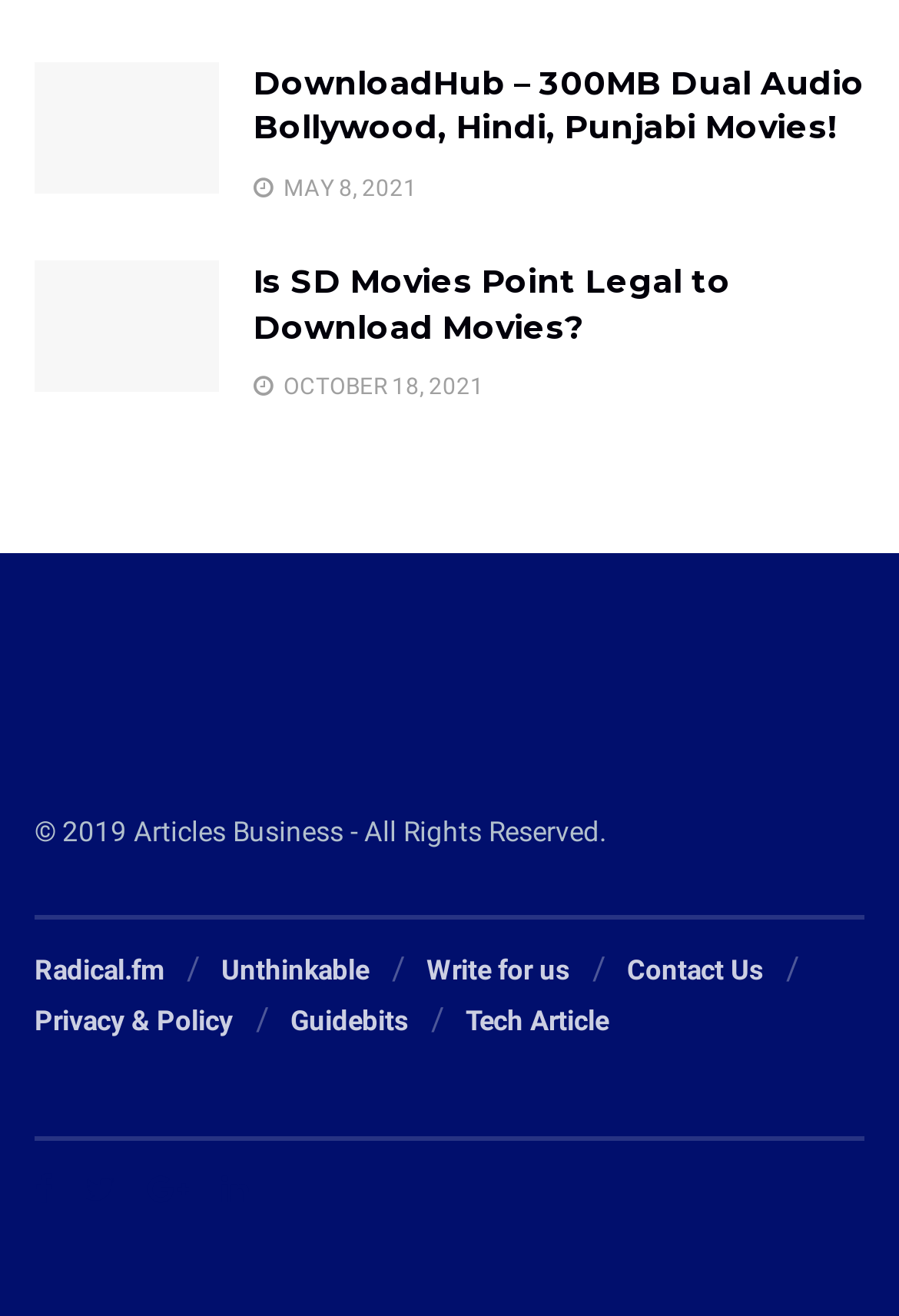Find and specify the bounding box coordinates that correspond to the clickable region for the instruction: "Visit the ArticlesBusiness page".

[0.038, 0.49, 0.962, 0.577]